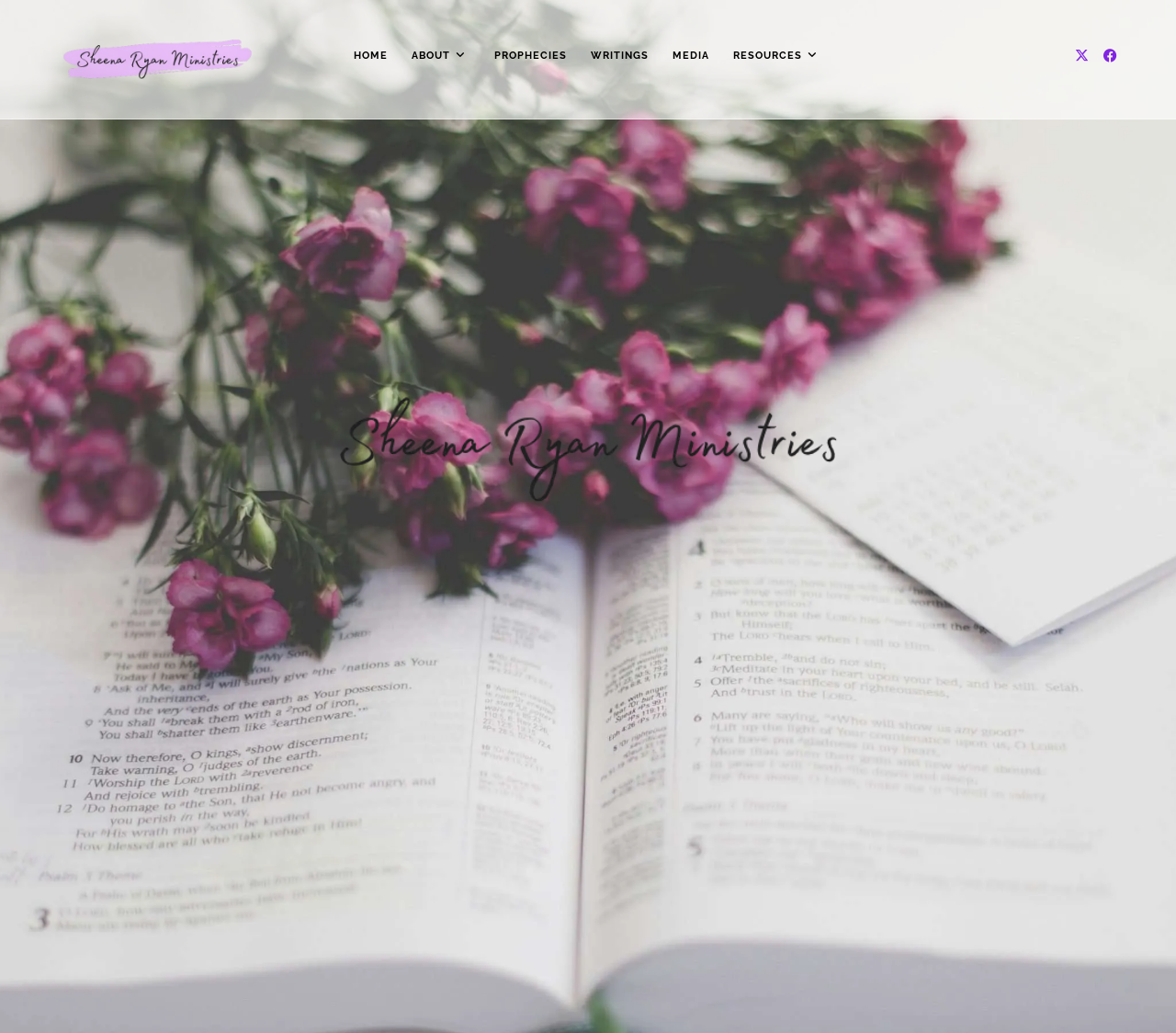Please respond to the question with a concise word or phrase:
What is the name of the ministry?

Sheena Ryan Ministries